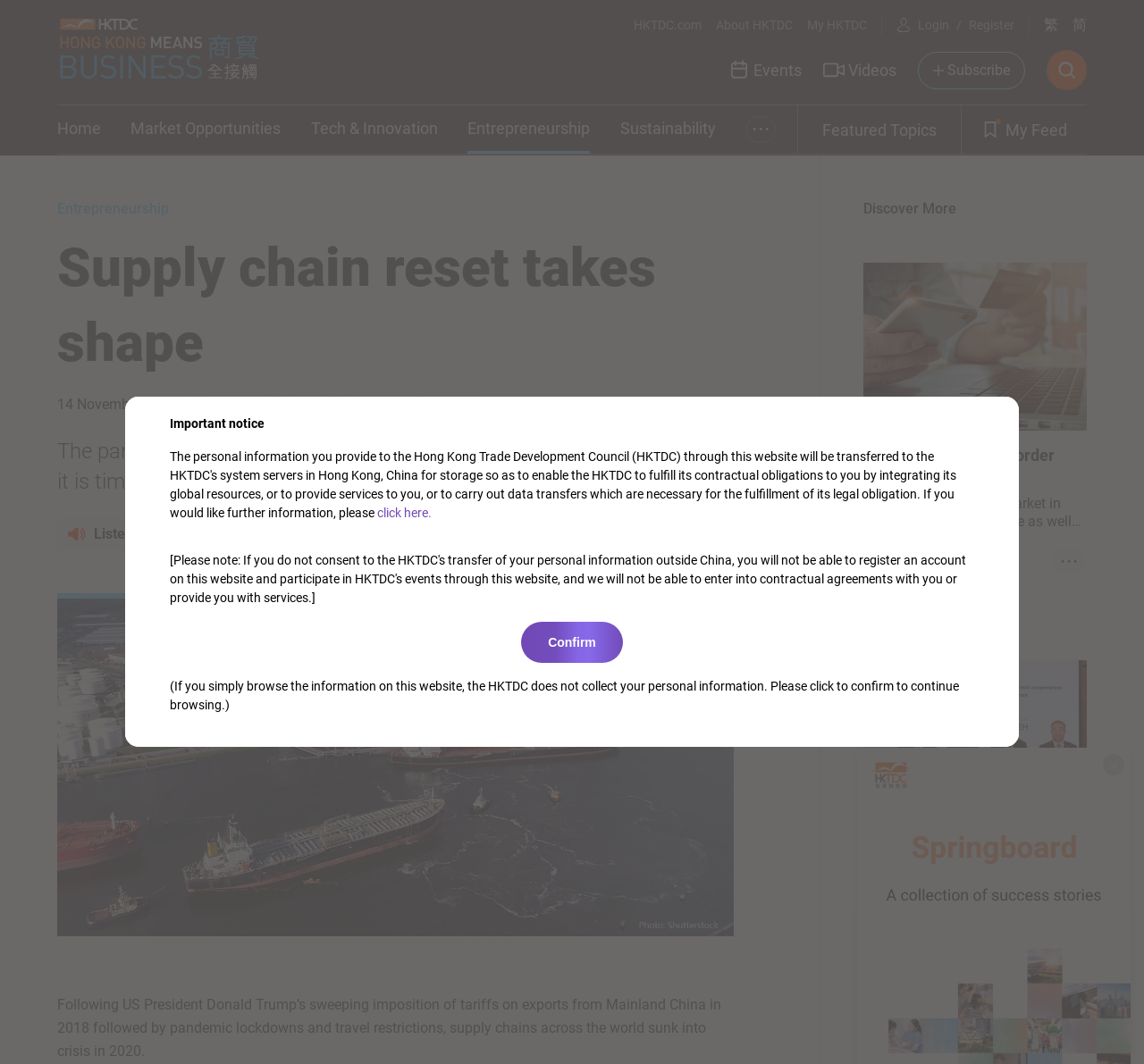Return the bounding box coordinates of the UI element that corresponds to this description: "Delegation visit boosts Eurasia links". The coordinates must be given as four float numbers in the range of 0 and 1, [left, top, right, bottom].

[0.755, 0.791, 0.95, 0.838]